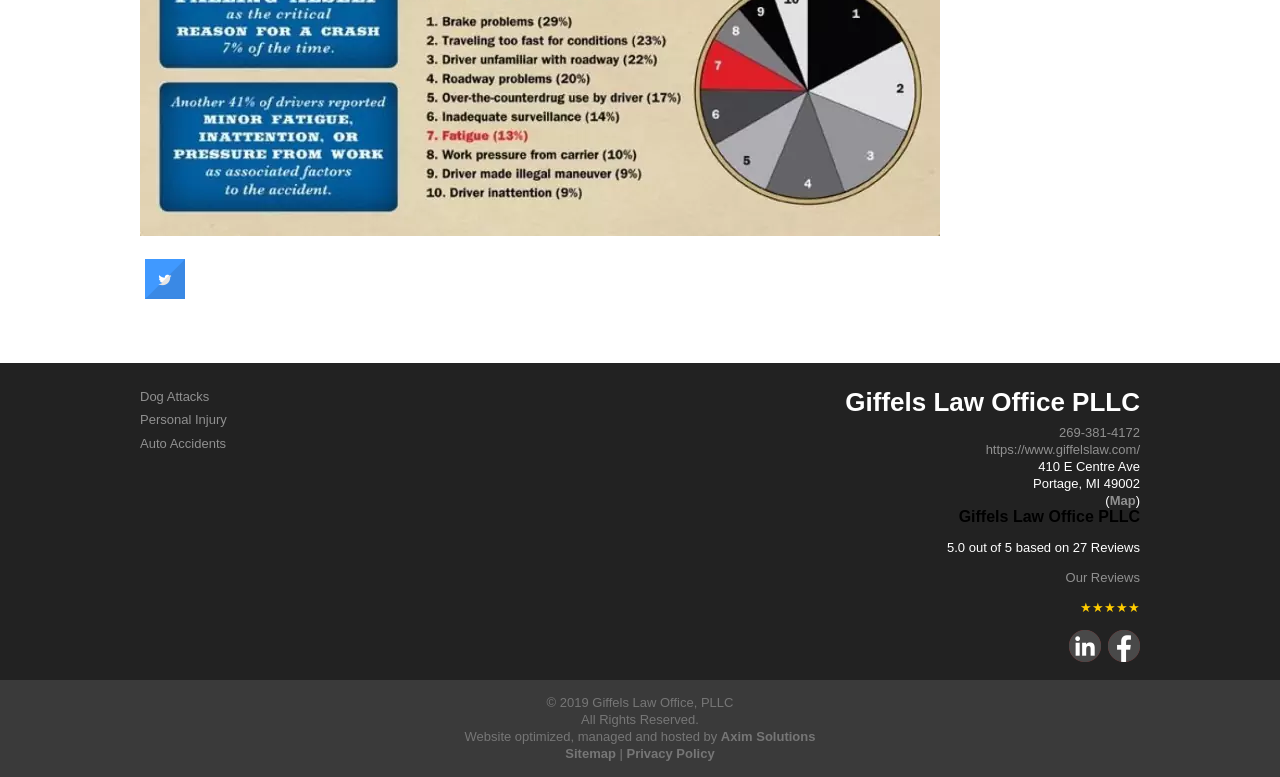Using the information in the image, give a comprehensive answer to the question: 
What is the name of the law office?

I found the answer by looking at the heading element with the text 'Giffels Law Office PLLC' which is located at [0.66, 0.501, 0.891, 0.547]. This suggests that the law office's name is Giffels Law Office PLLC.